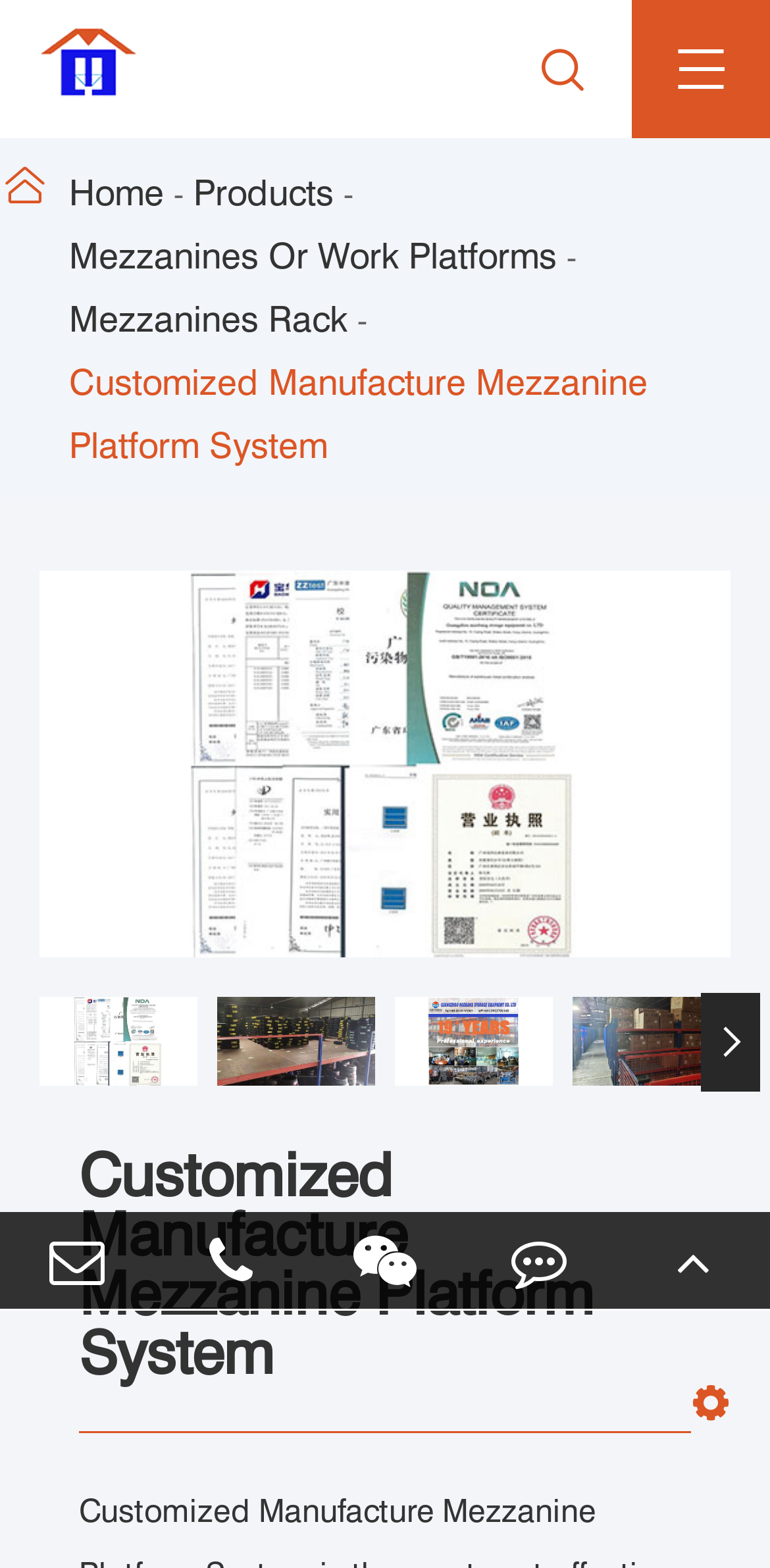Based on the description "parent_node: +8613922701145 title="TEL"", find the bounding box of the specified UI element.

[0.2, 0.773, 0.4, 0.835]